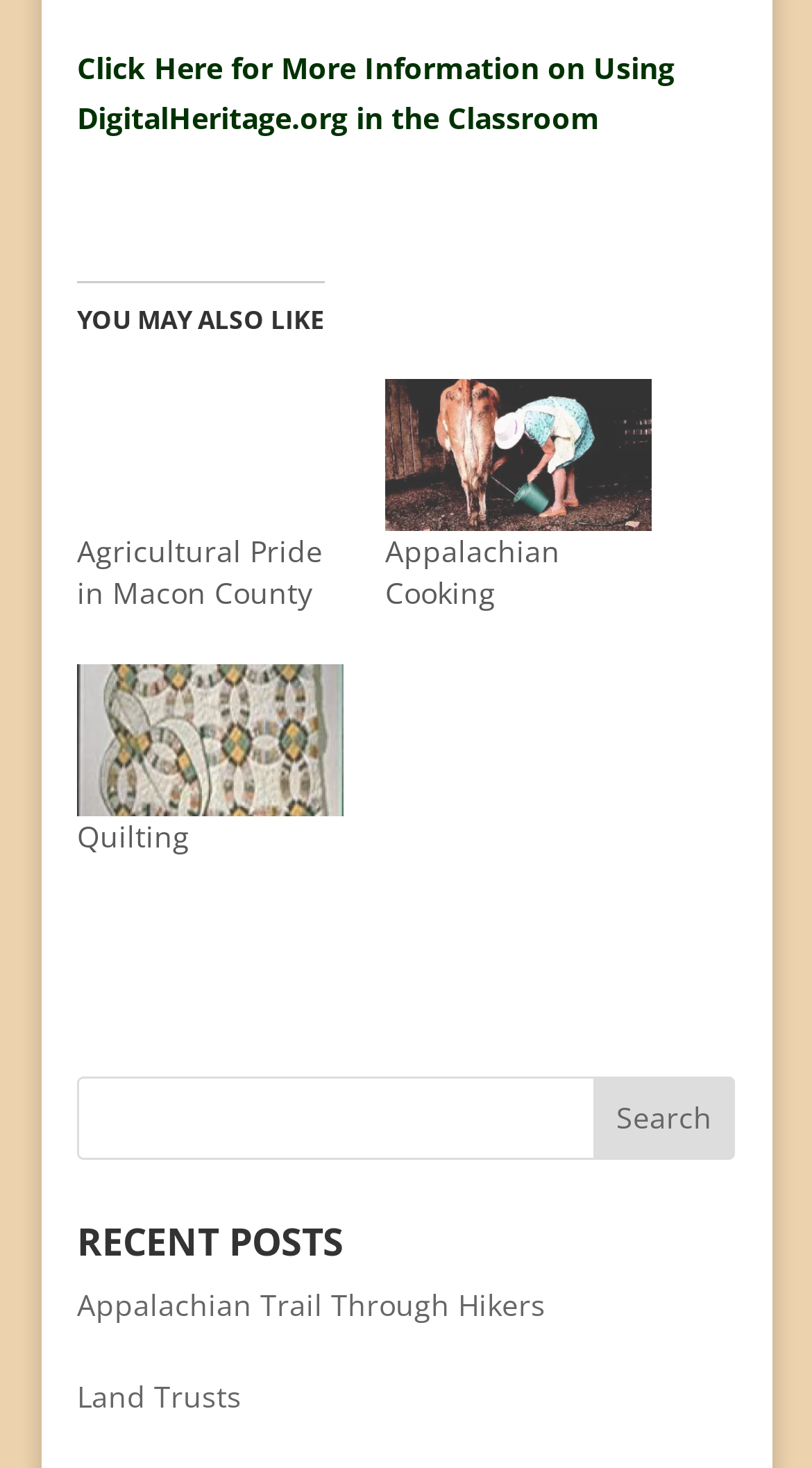Find the bounding box coordinates for the area that should be clicked to accomplish the instruction: "View 'Quilt'".

[0.095, 0.452, 0.423, 0.556]